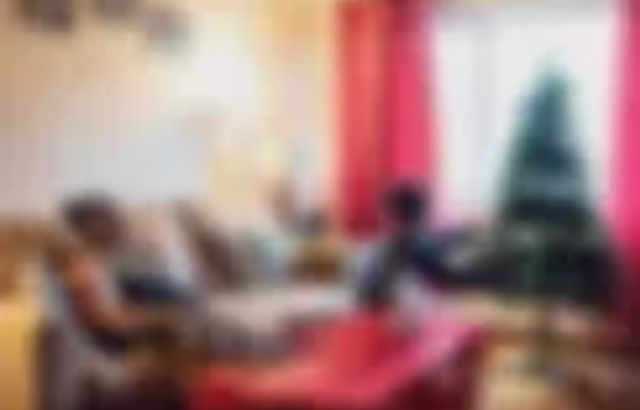Provide a one-word or short-phrase answer to the question:
What is the color of the curtain in the room?

Red